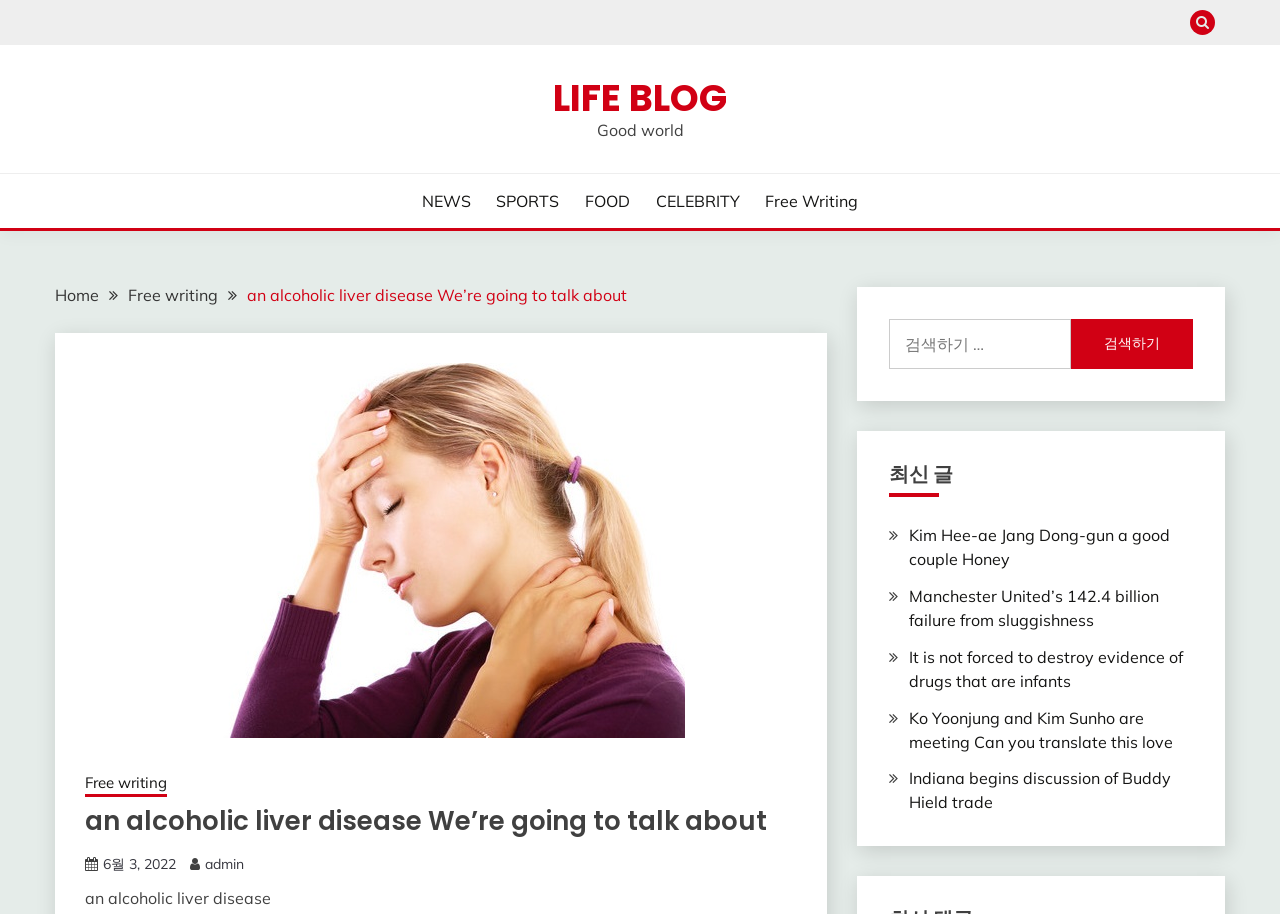Pinpoint the bounding box coordinates of the clickable area needed to execute the instruction: "Click the search button". The coordinates should be specified as four float numbers between 0 and 1, i.e., [left, top, right, bottom].

[0.837, 0.349, 0.932, 0.403]